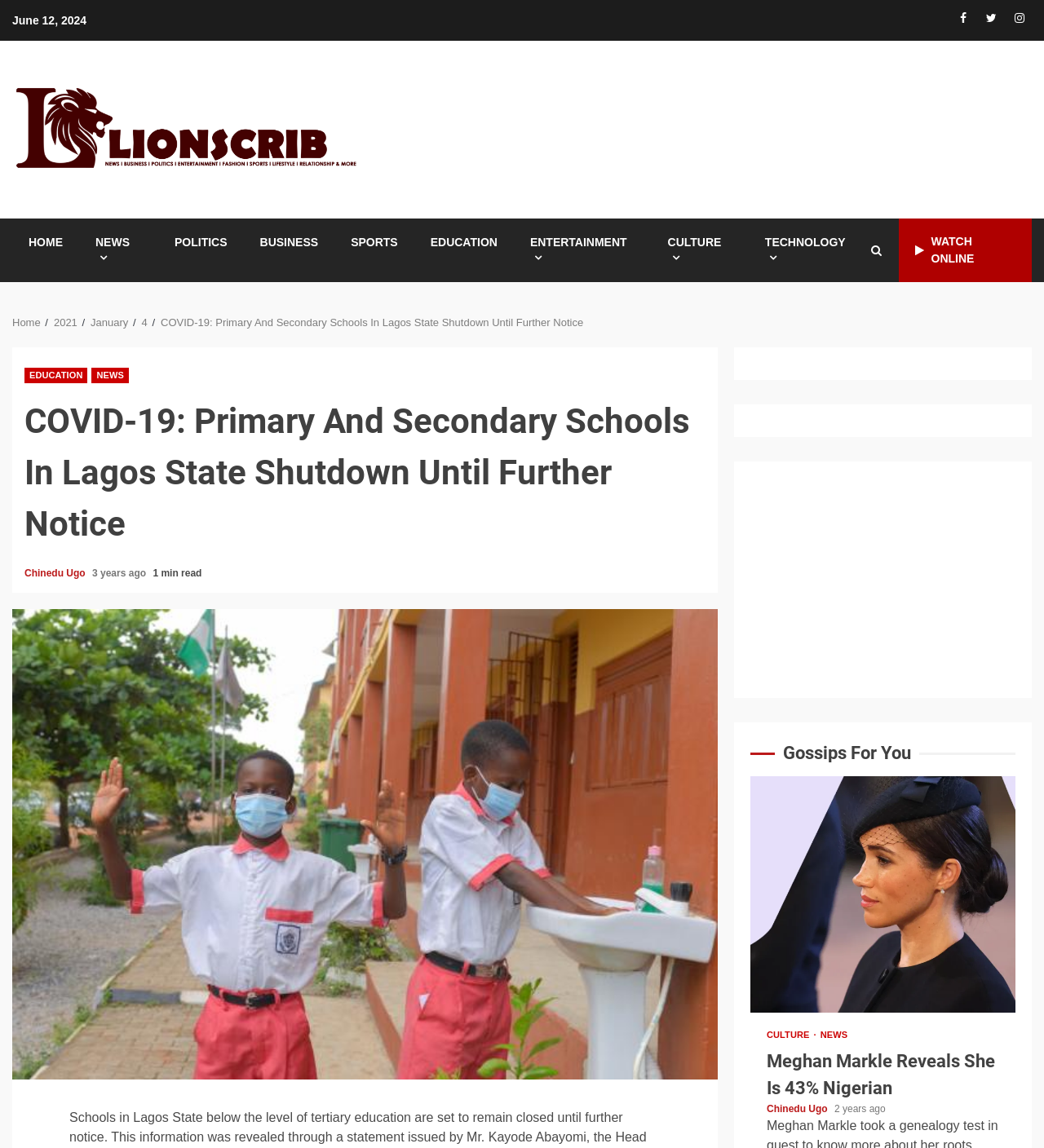What is the topic of the news article below the main article?
Please provide a comprehensive answer to the question based on the webpage screenshot.

The topic of the news article below the main article can be determined by looking at the section below the main article, where the heading 'Meghan Markle Reveals She Is 43% Nigerian' is present, indicating that the topic is related to Meghan Markle.